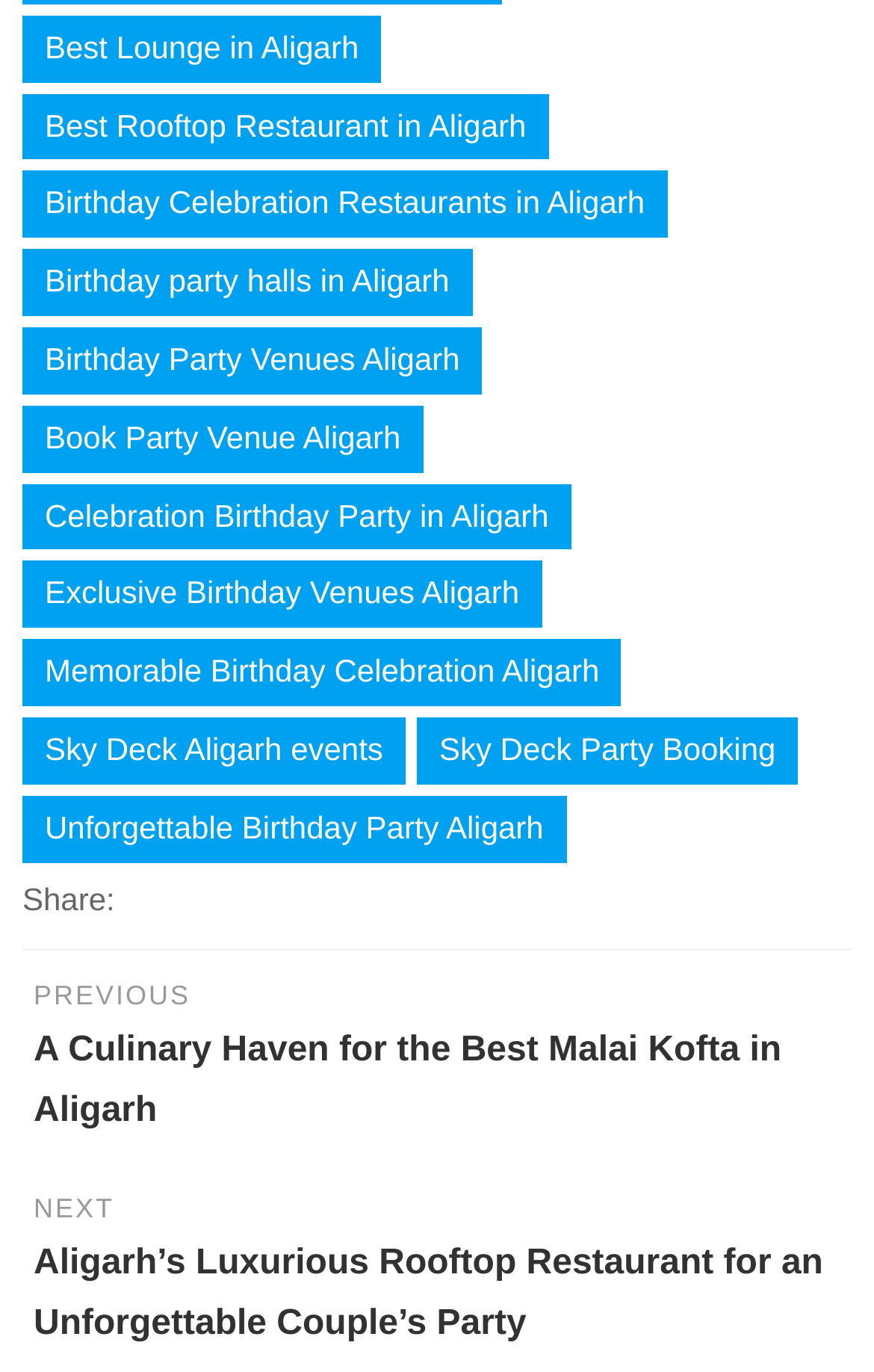Please predict the bounding box coordinates (top-left x, top-left y, bottom-right x, bottom-right y) for the UI element in the screenshot that fits the description: Birthday Celebration Restaurants in Aligarh

[0.026, 0.125, 0.763, 0.174]